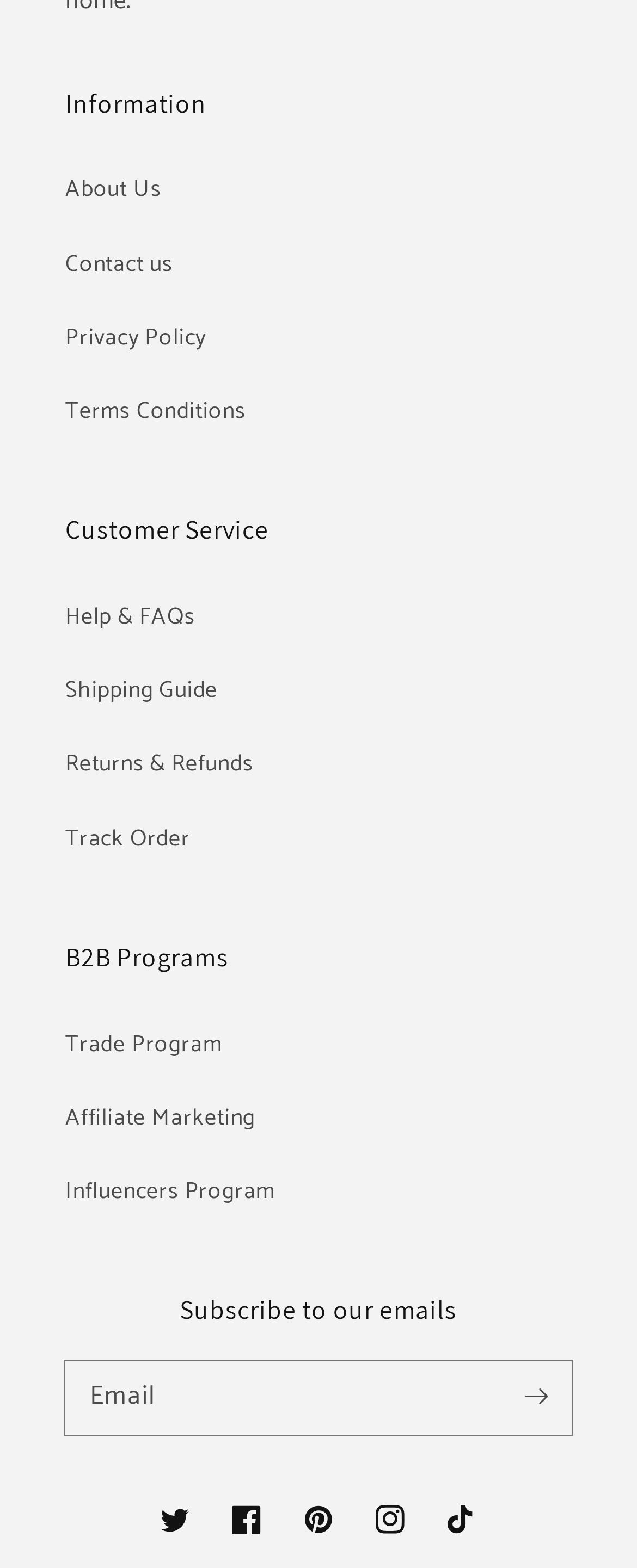Find the coordinates for the bounding box of the element with this description: "Help & FAQs".

[0.103, 0.371, 0.897, 0.418]